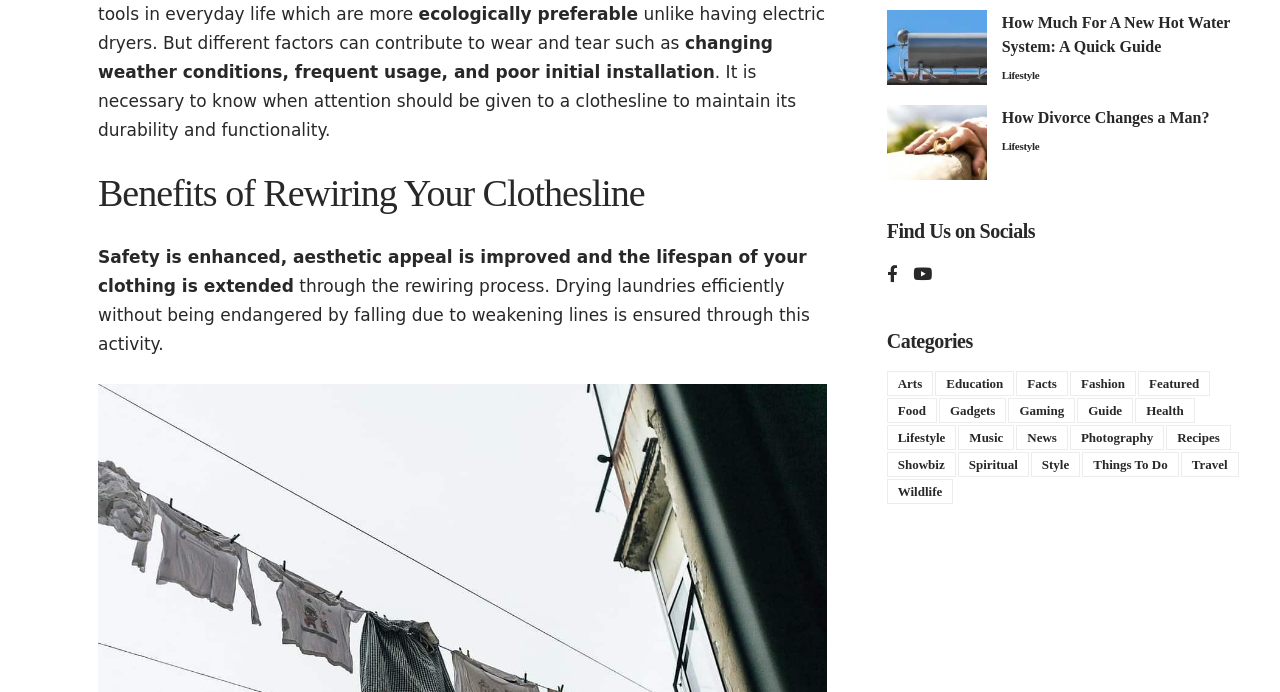Identify the bounding box coordinates of the element to click to follow this instruction: 'view image'. Ensure the coordinates are four float values between 0 and 1, provided as [left, top, right, bottom].

[0.693, 0.131, 0.771, 0.24]